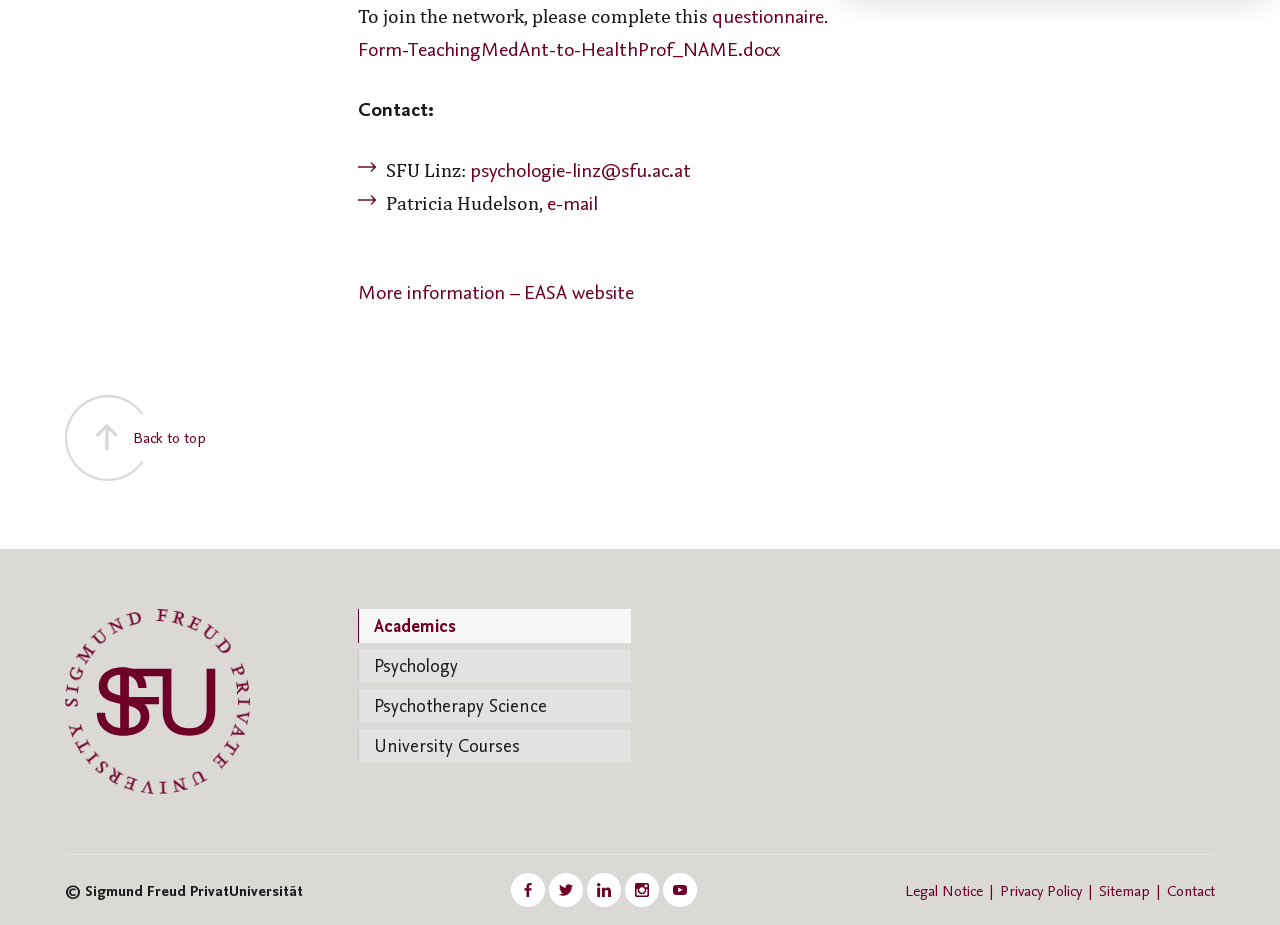Given the element description, predict the bounding box coordinates in the format (top-left x, top-left y, bottom-right x, bottom-right y). Make sure all values are between 0 and 1. Here is the element description: title="SFU @ YouTube"

[0.518, 0.944, 0.545, 0.981]